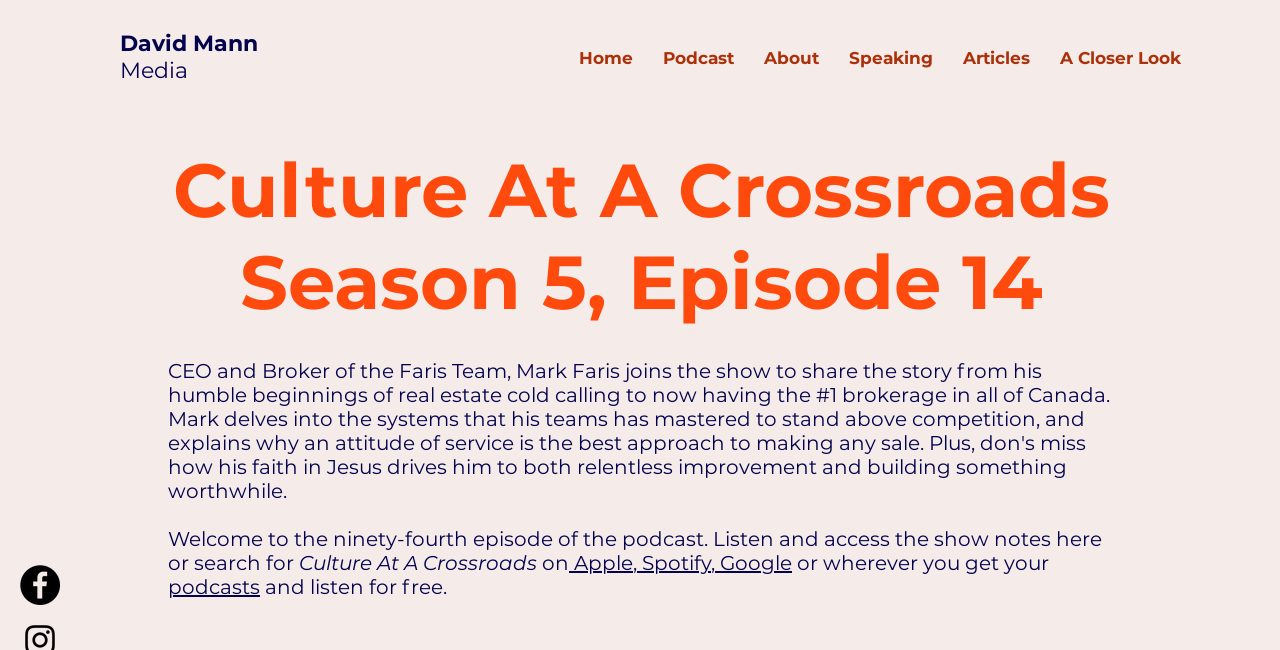Provide the bounding box coordinates of the section that needs to be clicked to accomplish the following instruction: "Click on the 'Home' link."

[0.441, 0.051, 0.506, 0.128]